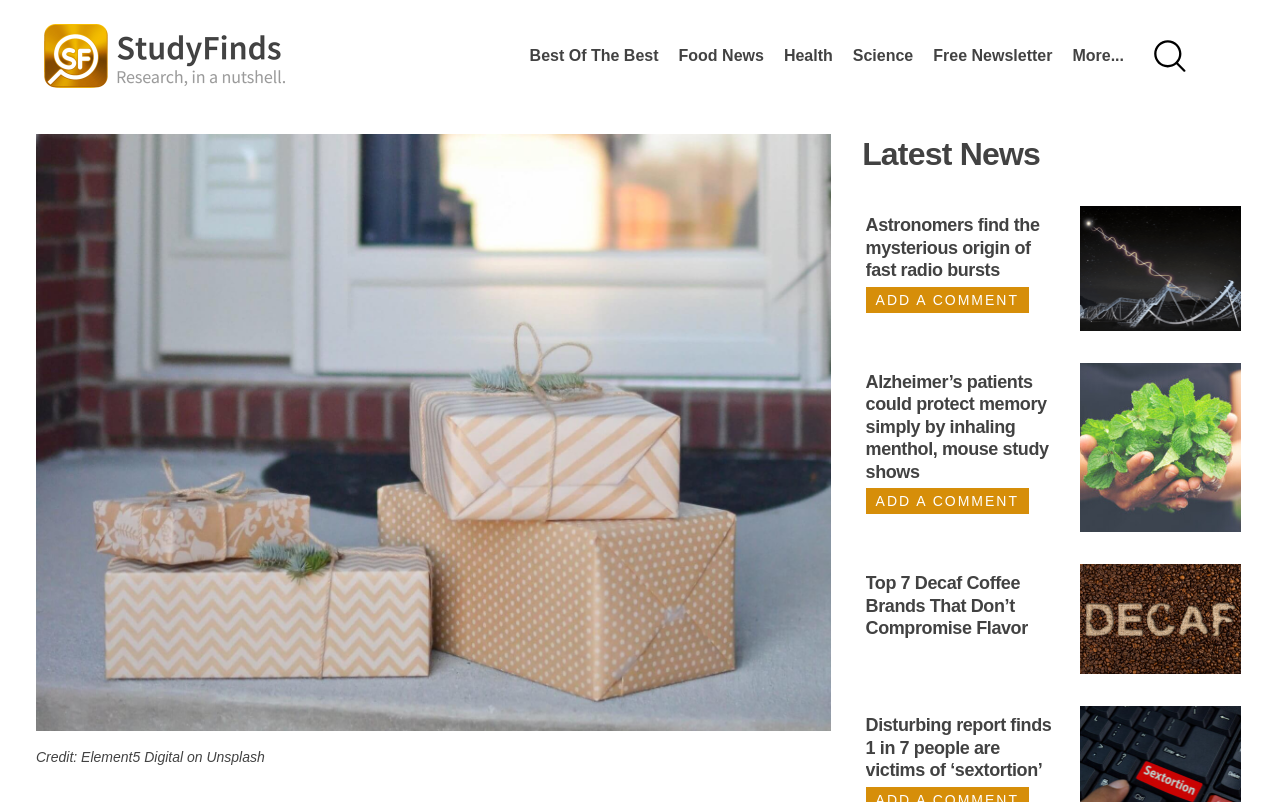Give a one-word or short phrase answer to the question: 
What is the topic of the third article?

Top 7 Decaf Coffee Brands That Don’t Compromise Flavor